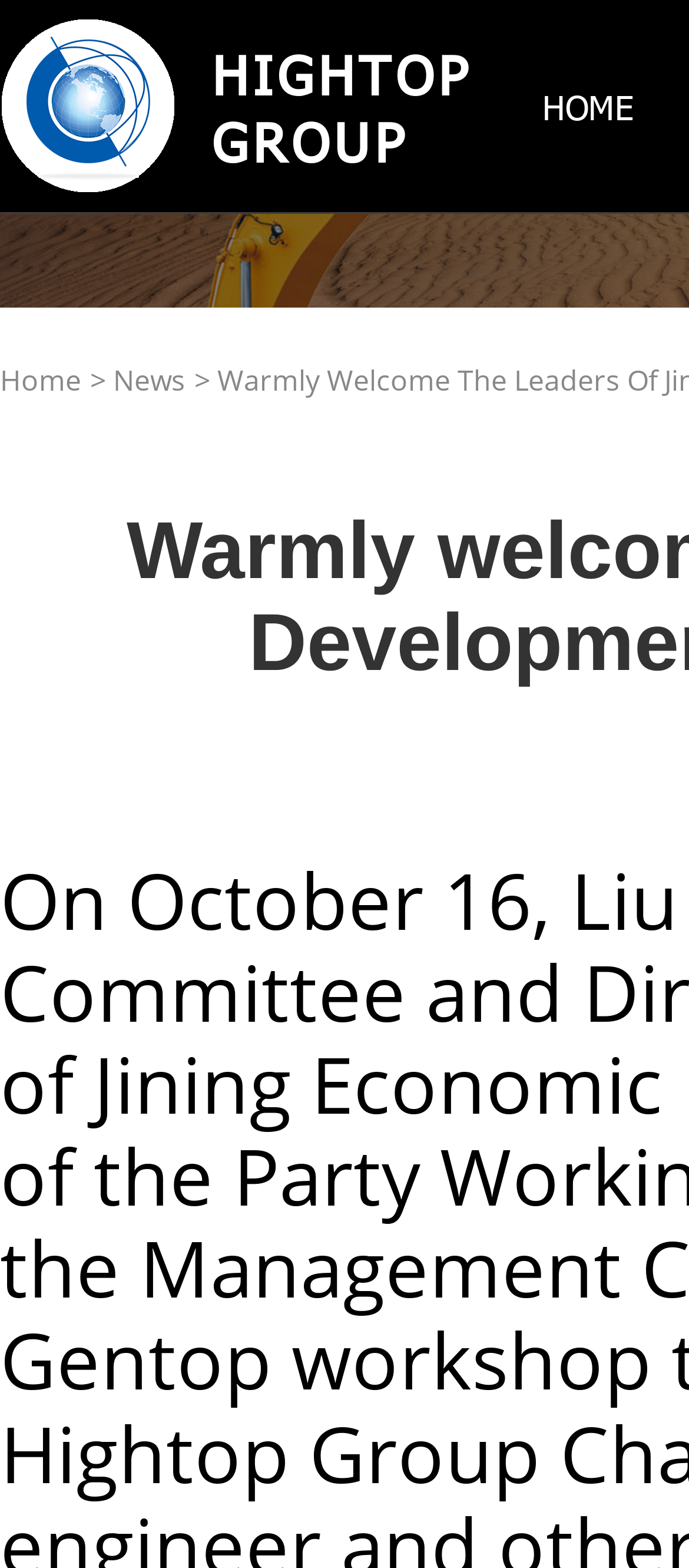Using the element description: "home", determine the bounding box coordinates for the specified UI element. The coordinates should be four float numbers between 0 and 1, [left, top, right, bottom].

[0.0, 0.229, 0.118, 0.254]